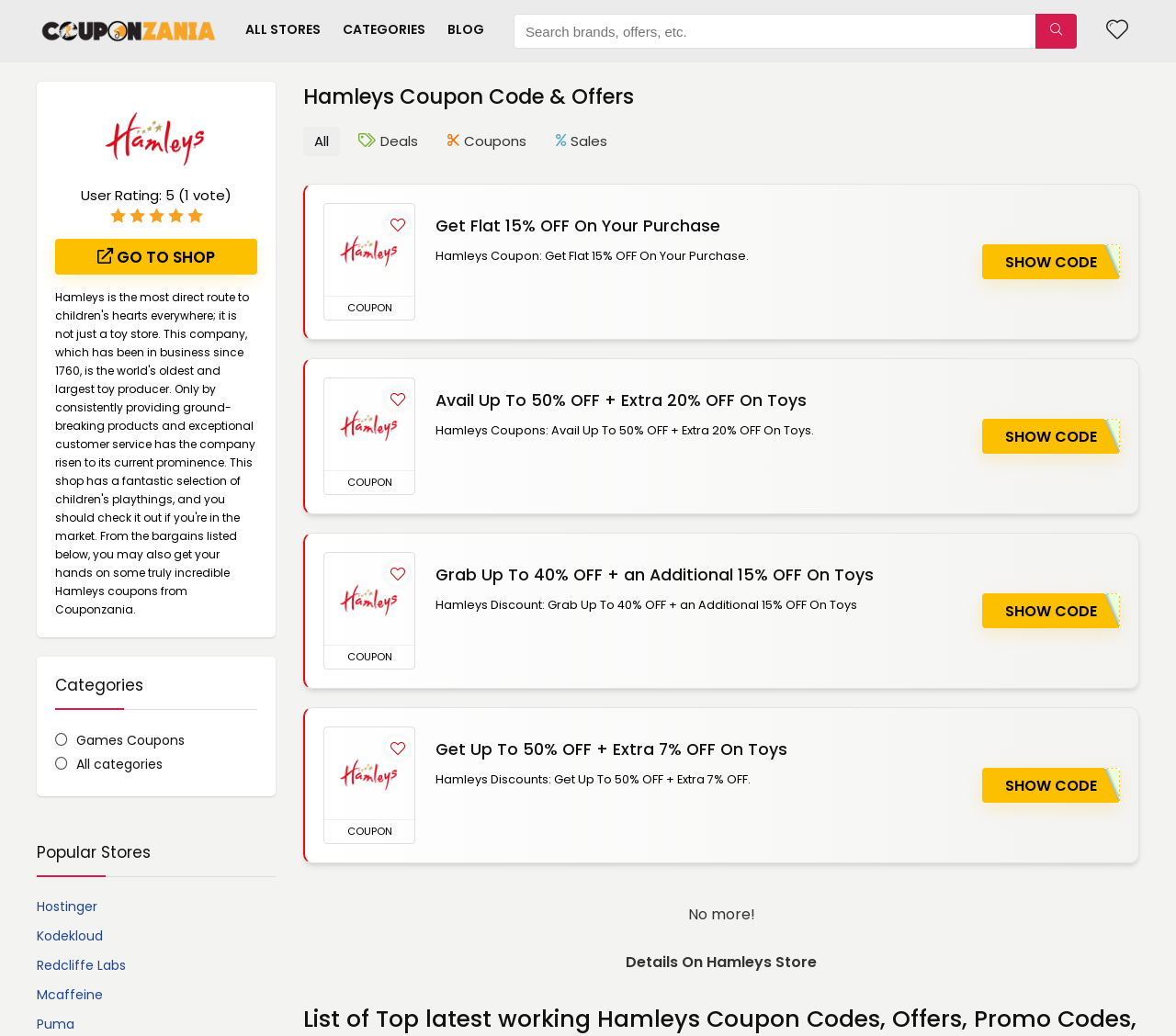Provide a thorough description of this webpage.

The webpage is about Hamleys coupons and offers, with a focus on providing discounts and deals on games, toys, and more. At the top, there is a navigation menu with links to "ALL STORES", "CATEGORIES", and "BLOG". Next to the navigation menu, there is a search bar where users can search for brands, offers, and more. 

On the left side of the page, there is a section dedicated to Hamleys, featuring an image of the brand's logo, a user rating of 5, and a "GO TO SHOP" button. Below this section, there are links to different categories, including "Games Coupons" and "All categories".

The main content of the page is divided into several sections, each featuring a coupon or offer from Hamleys. Each section includes an image, a heading describing the offer, a brief description of the coupon, and a "SHOW CODE" button. The offers include discounts such as "Get Flat 15% OFF On Your Purchase", "Avail Up To 50% OFF + Extra 20% OFF On Toys", and "Grab Up To 40% OFF + an Additional 15% OFF On Toys".

At the bottom of the page, there is a section titled "Popular Stores" with links to other stores, including Hostinger, Kodekloud, Redcliffe Labs, Mcaffeine, and Puma.